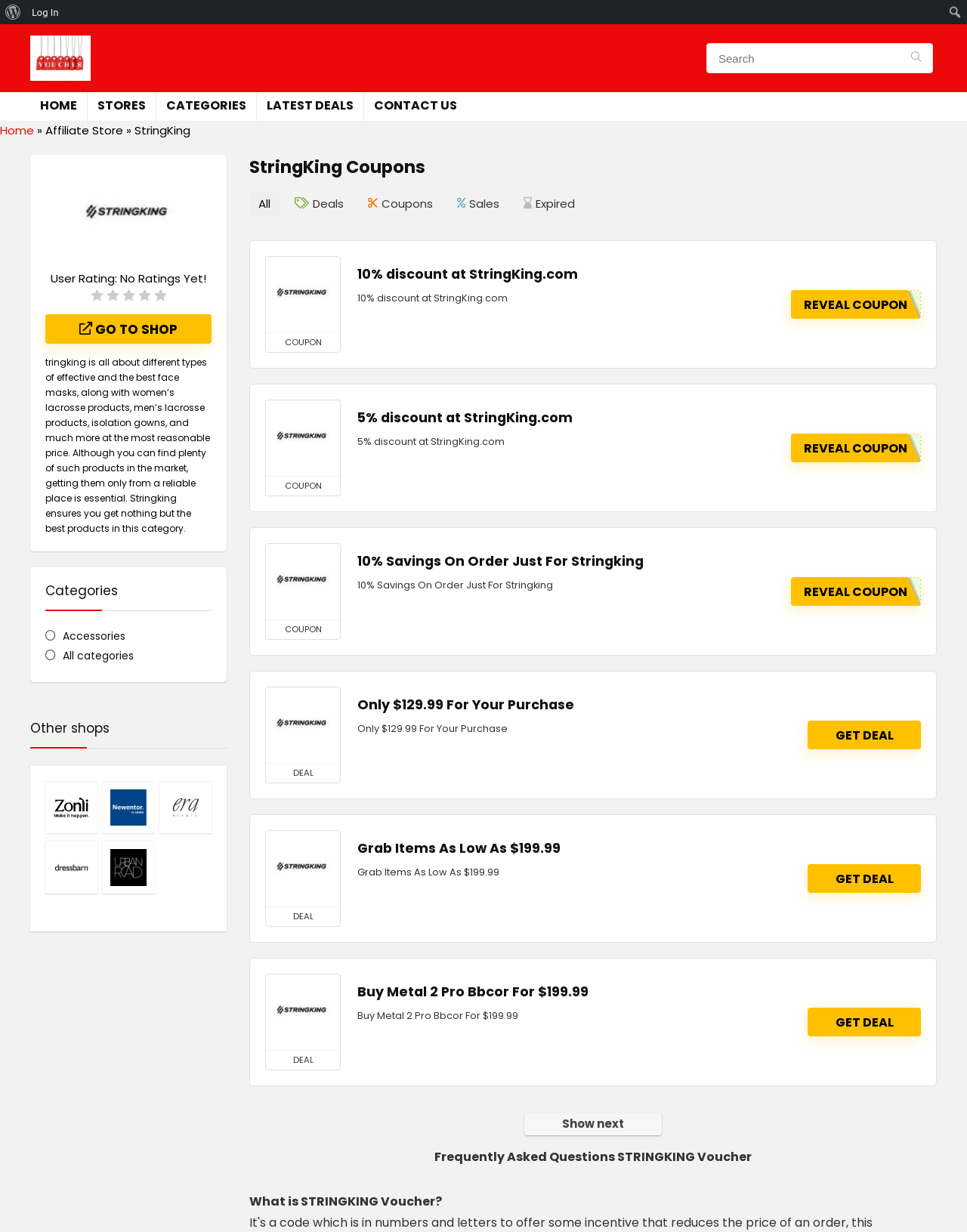Show me the bounding box coordinates of the clickable region to achieve the task as per the instruction: "View deals".

[0.37, 0.214, 0.787, 0.231]